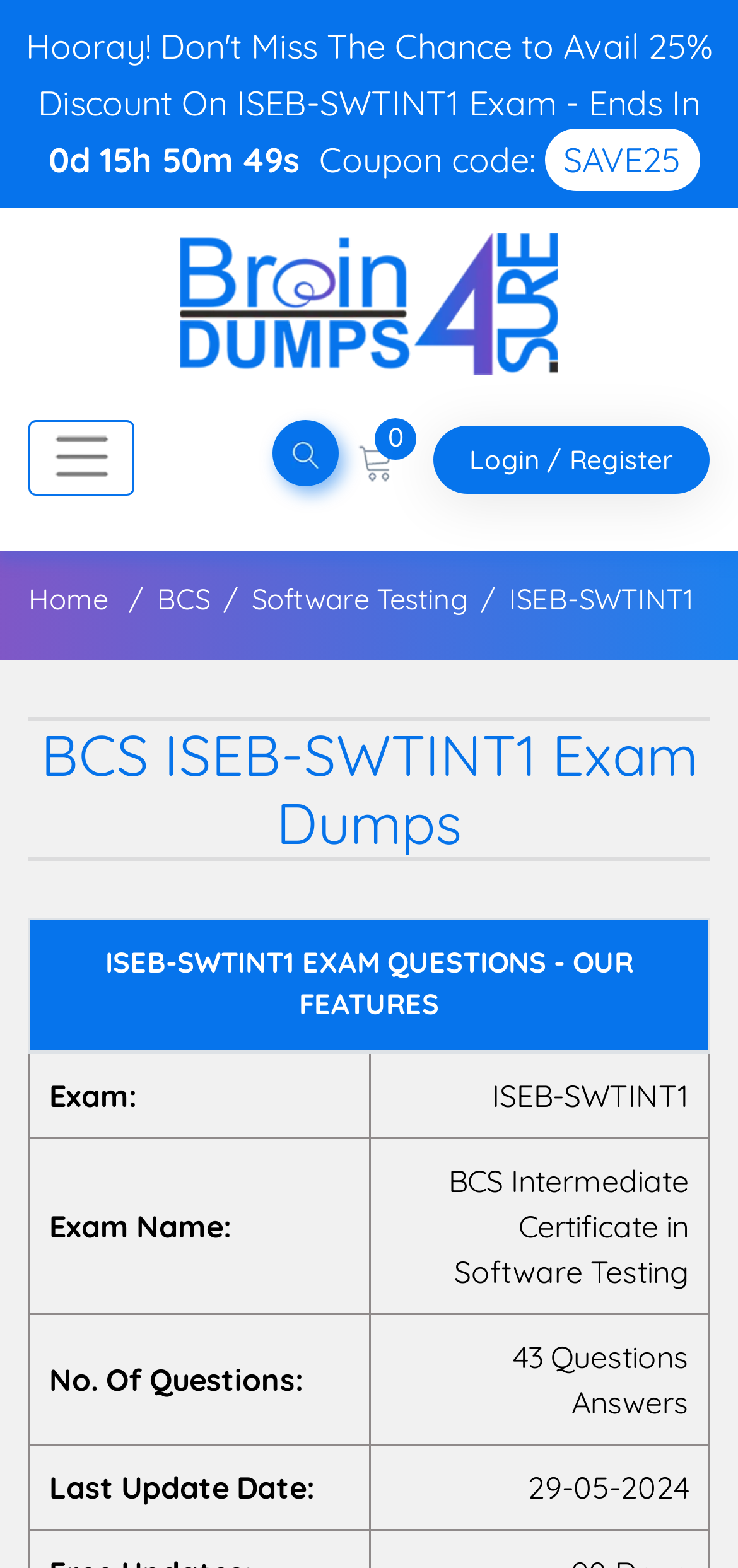What is the coupon code?
Refer to the image and respond with a one-word or short-phrase answer.

SAVE25